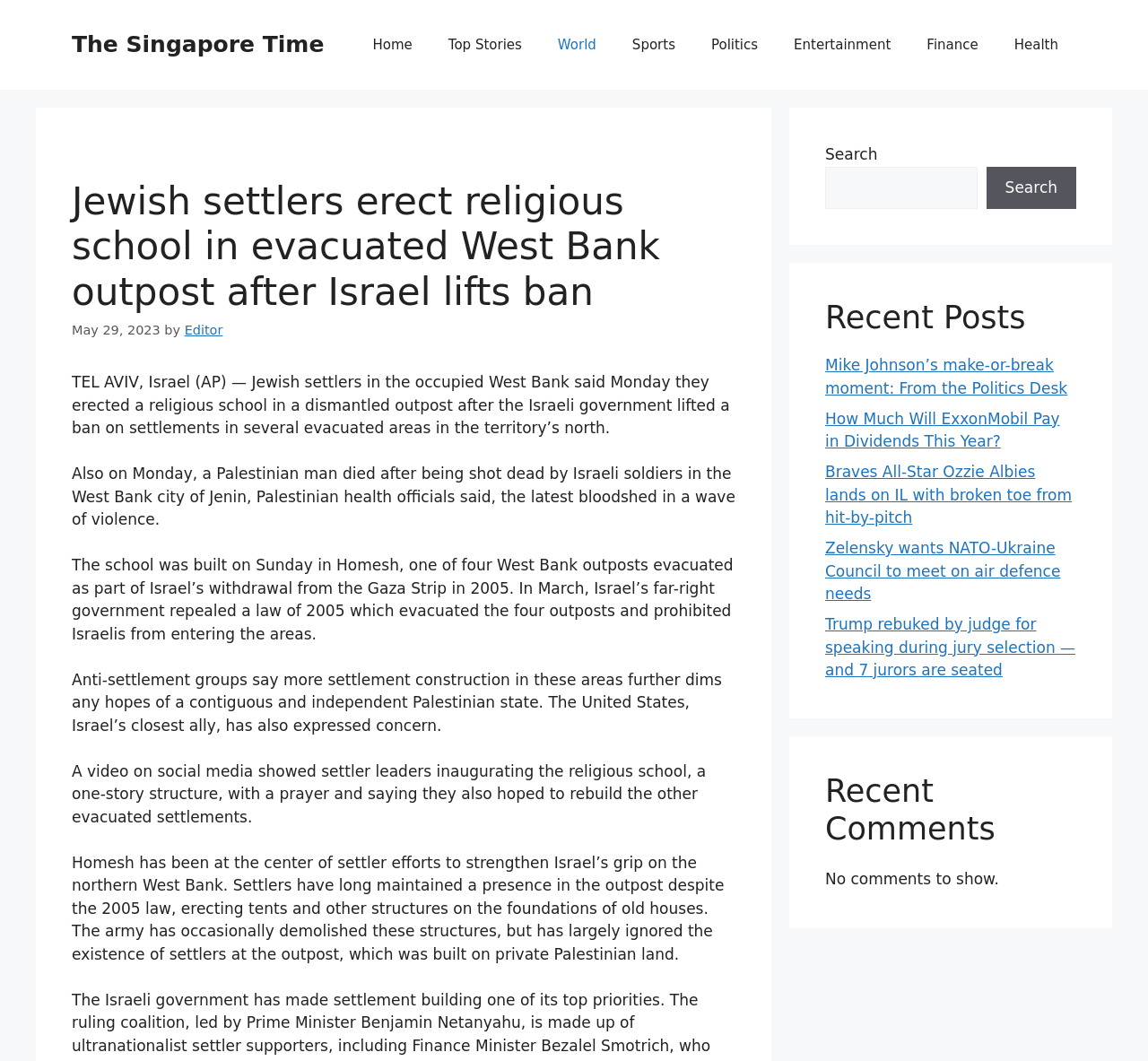Please specify the bounding box coordinates of the clickable section necessary to execute the following command: "Click on the 'Home' link".

[0.309, 0.017, 0.375, 0.068]